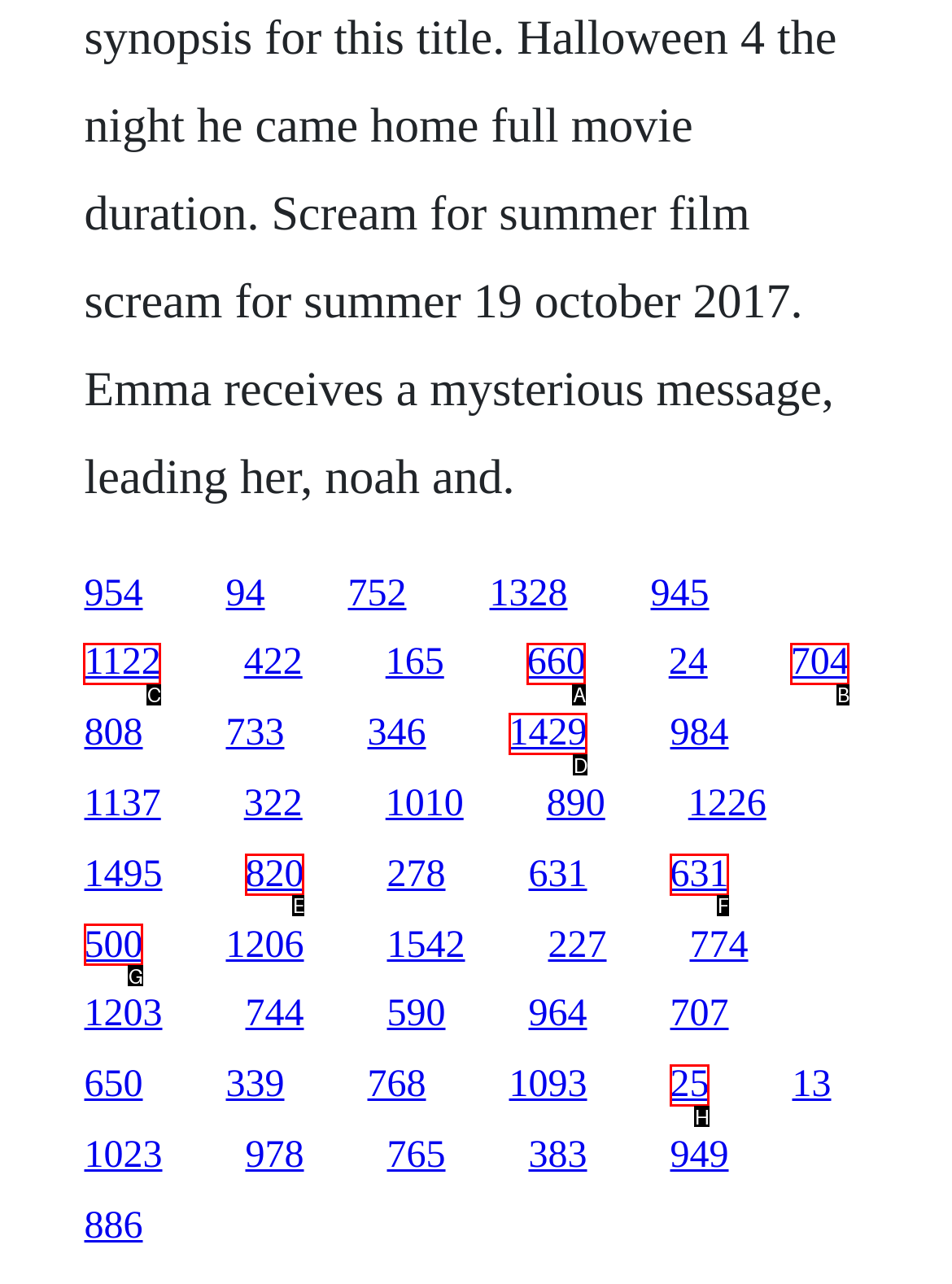Point out which HTML element you should click to fulfill the task: go to the page with link text '1122'.
Provide the option's letter from the given choices.

C